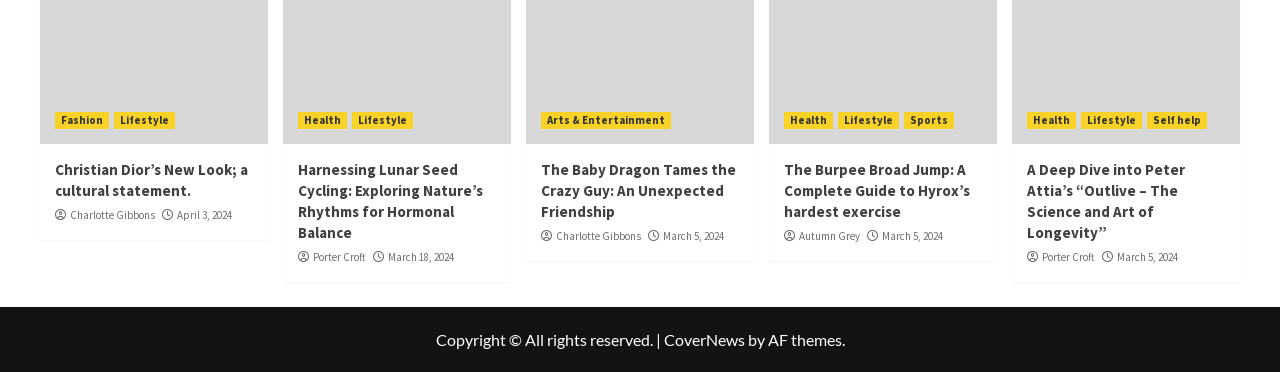How many articles are displayed on the webpage?
Give a single word or phrase as your answer by examining the image.

5